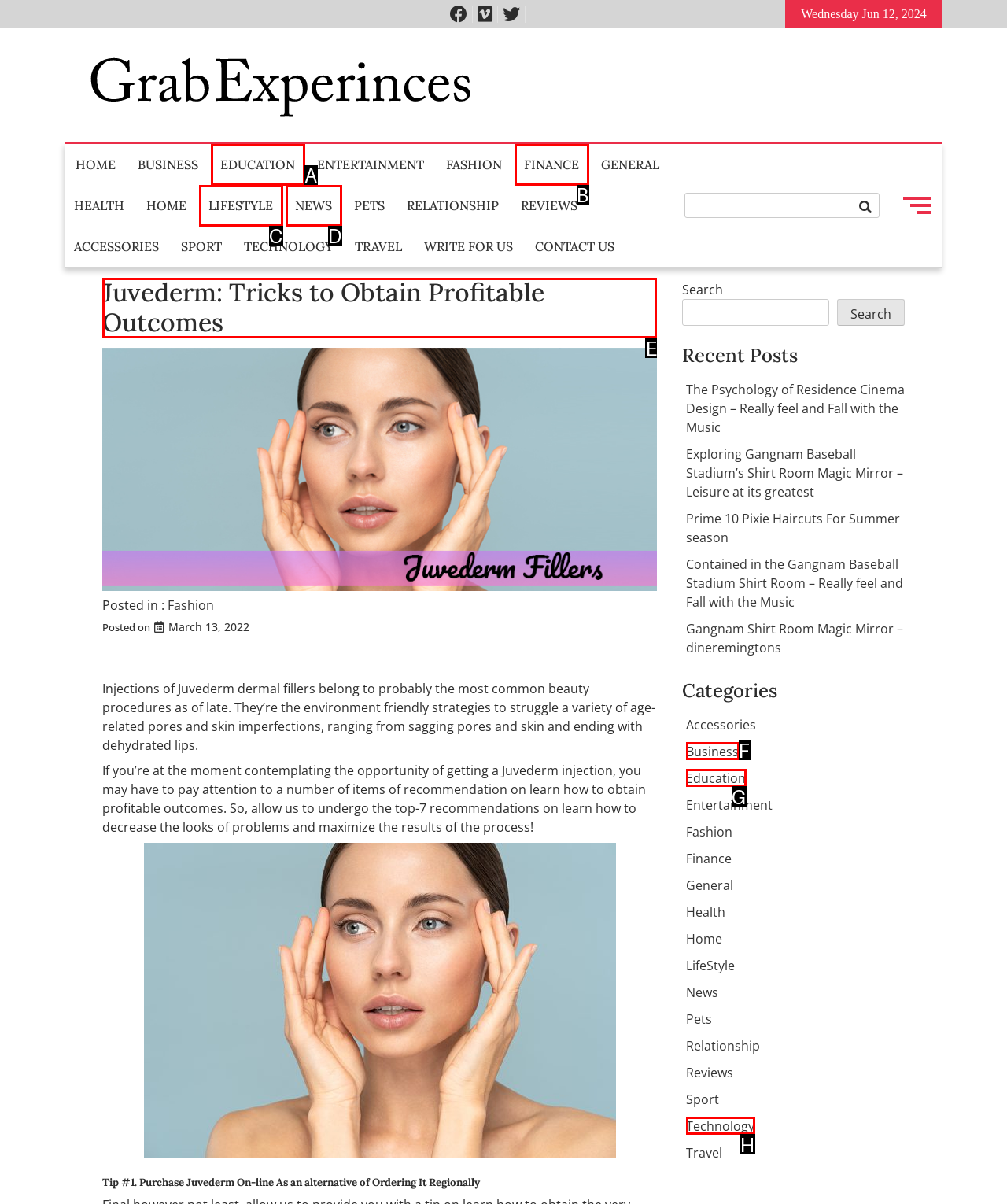Choose the HTML element that needs to be clicked for the given task: Read the article about Juvederm Respond by giving the letter of the chosen option.

E